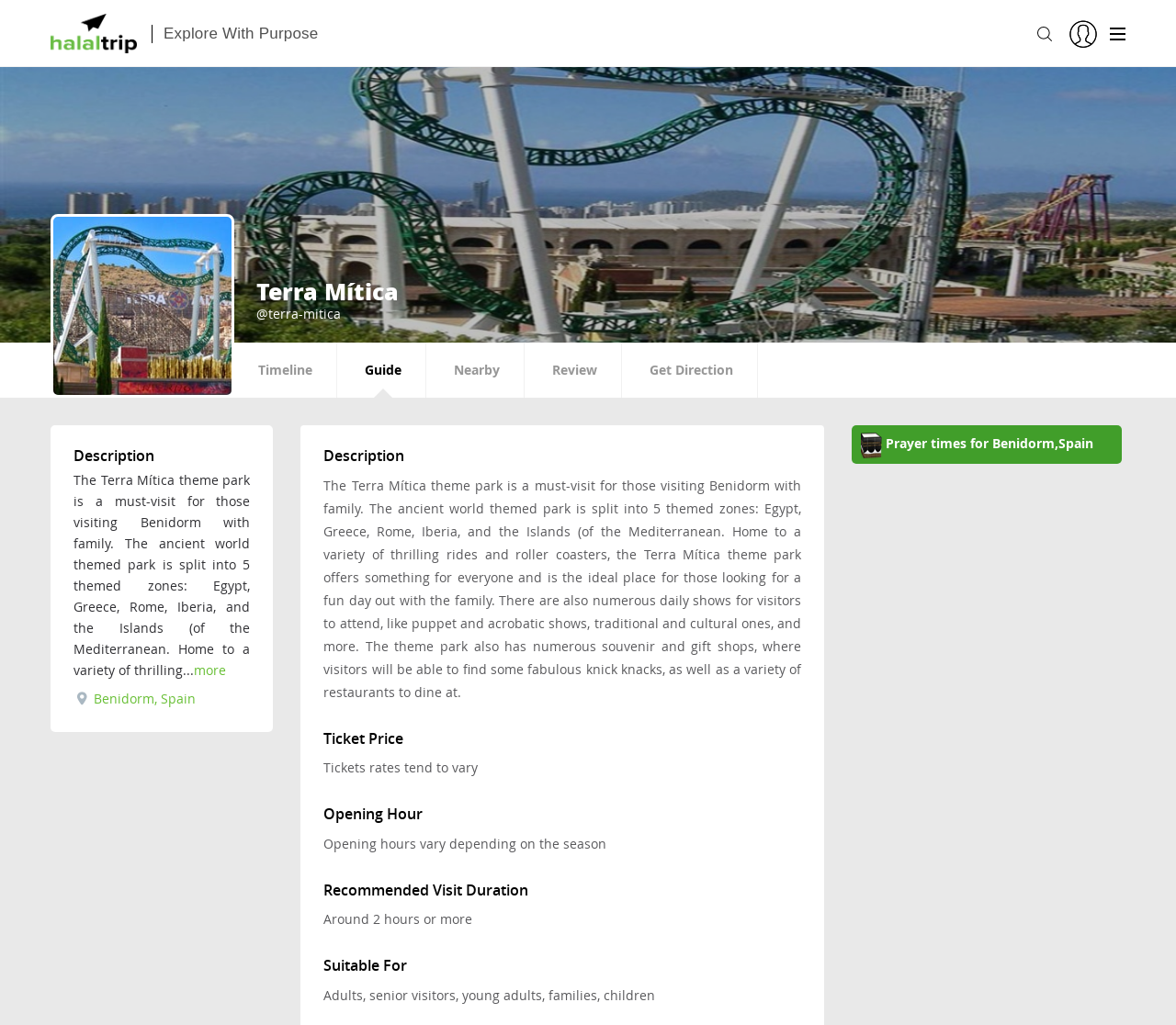Specify the bounding box coordinates of the area to click in order to follow the given instruction: "Select the Timeline tab."

[0.199, 0.334, 0.287, 0.388]